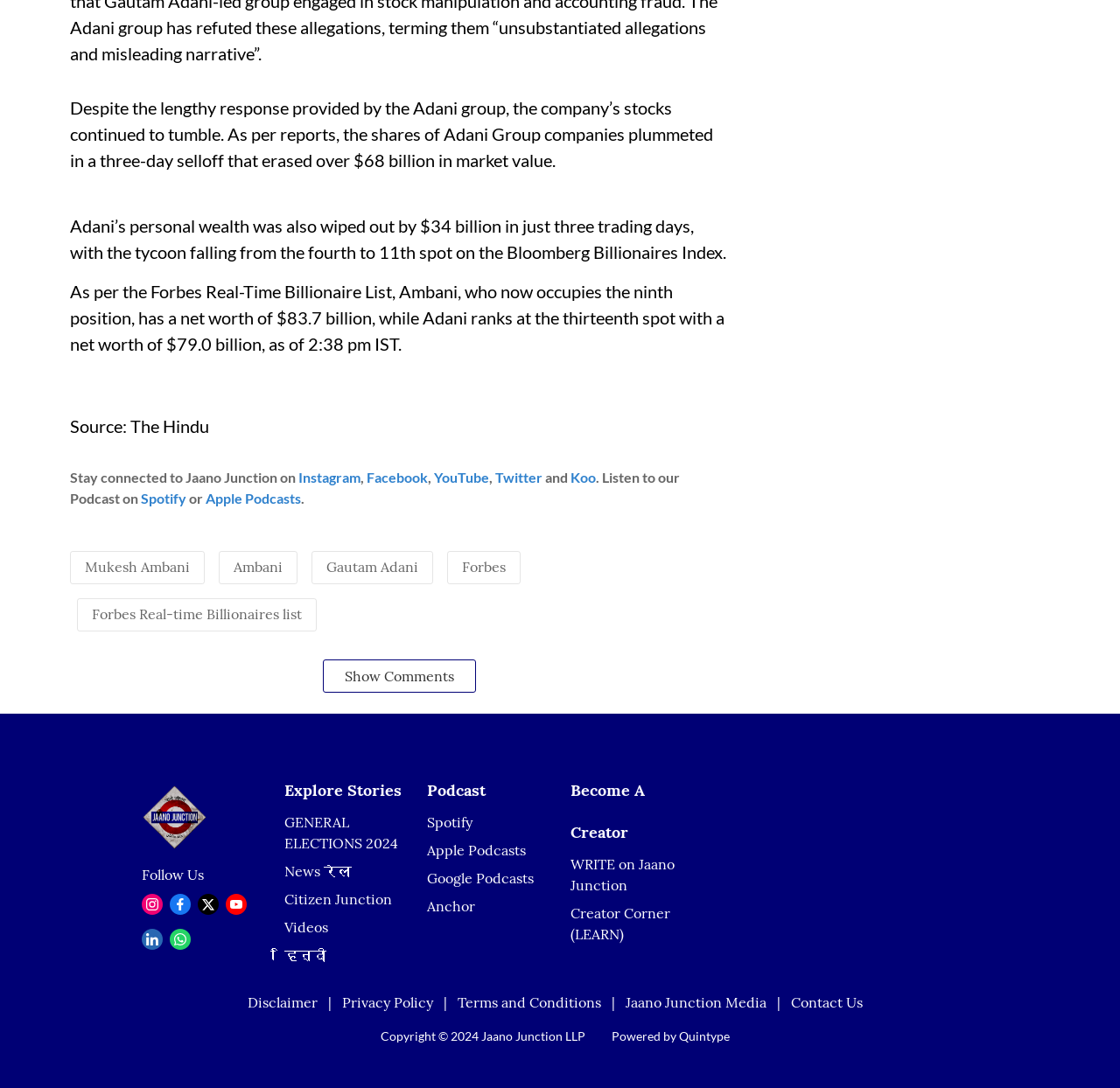Please locate the UI element described by "Forbes" and provide its bounding box coordinates.

[0.412, 0.513, 0.452, 0.529]